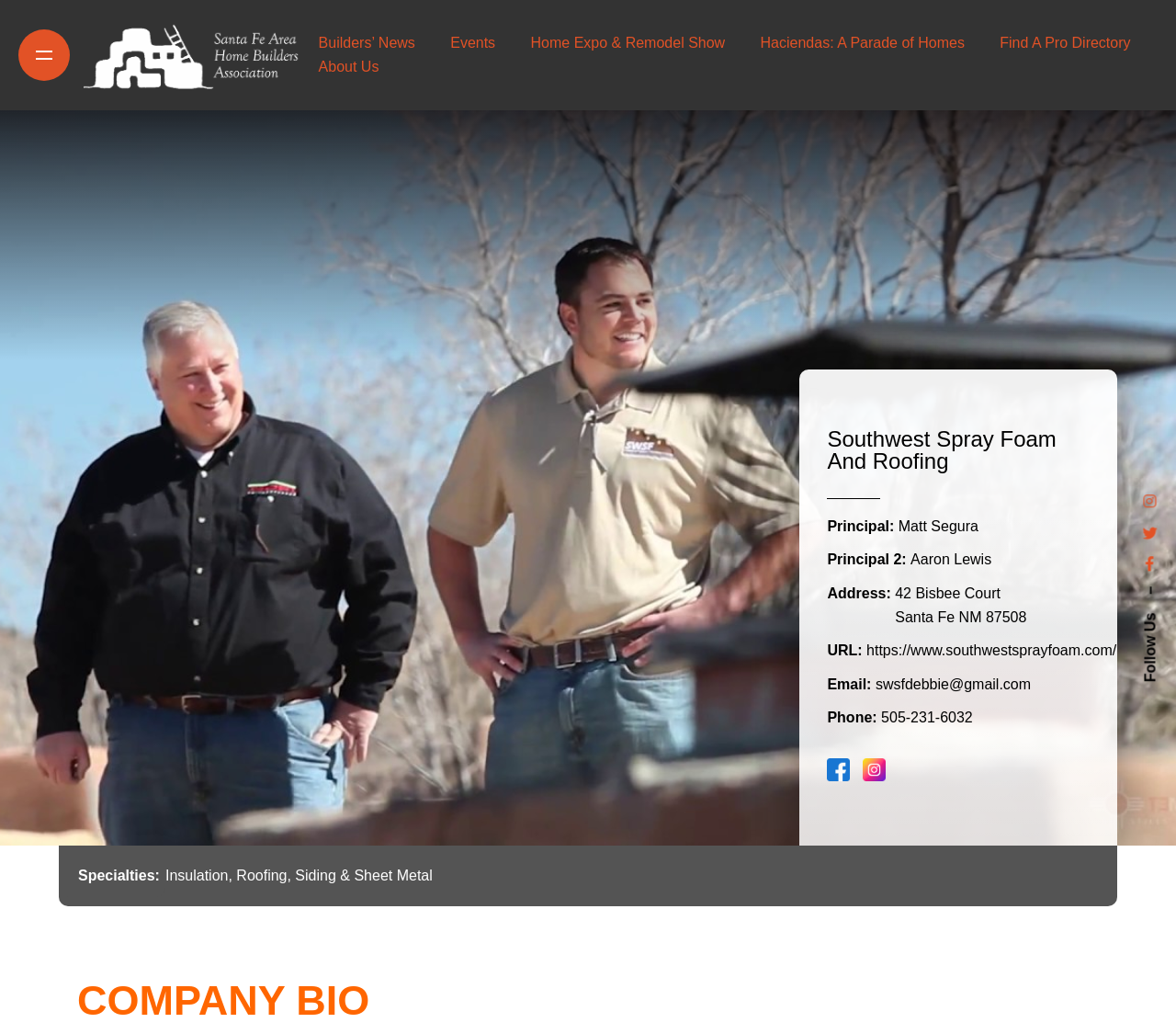What is the principal's name?
Analyze the screenshot and provide a detailed answer to the question.

I found the principal's name by looking at the static text element with the text 'Matt Segura' which is located at the coordinates [0.764, 0.501, 0.832, 0.516]. This element is below the text 'Principal:' and is likely to be the principal's name.